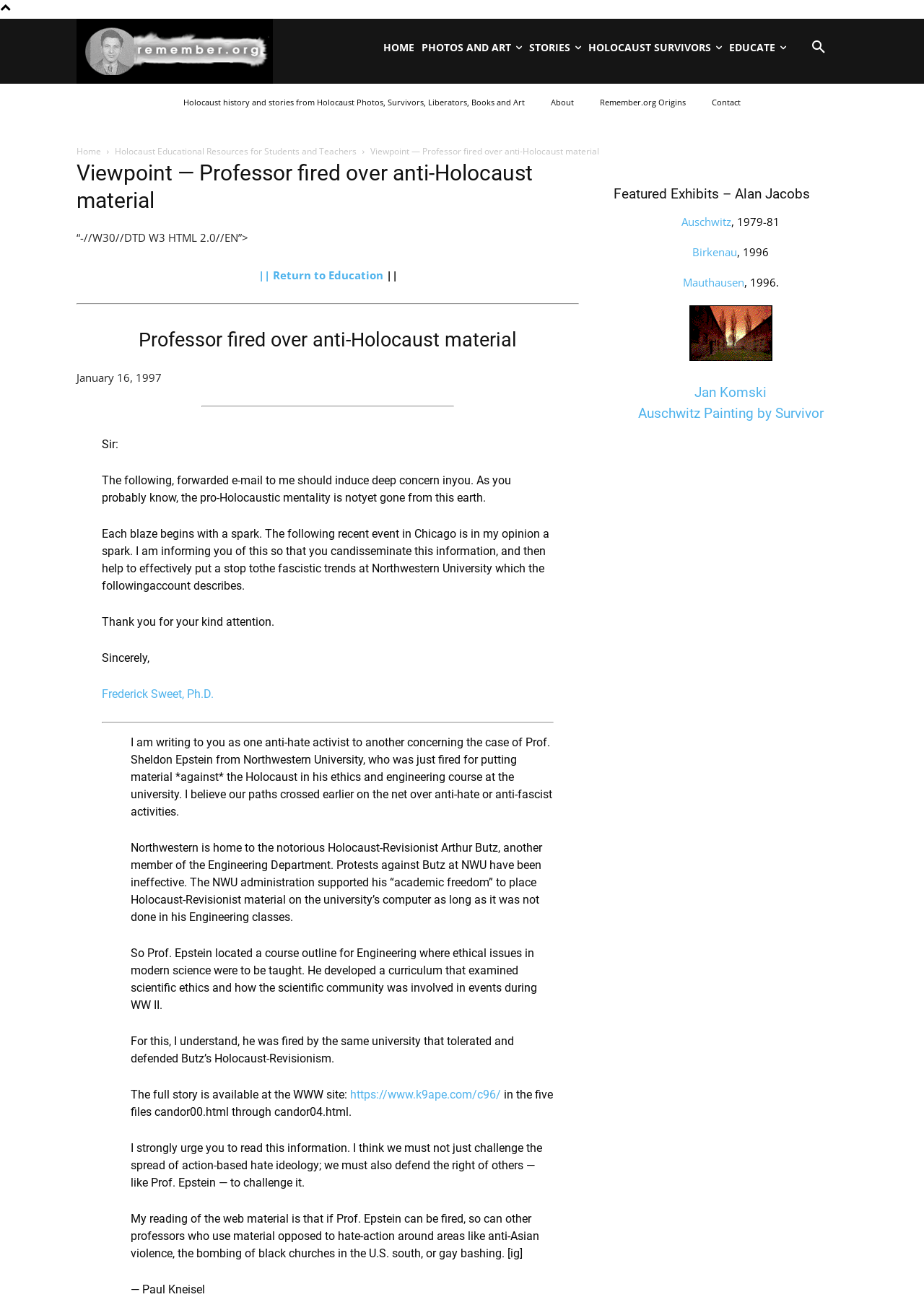Please respond to the question using a single word or phrase:
What is the name of the website?

Remember.org